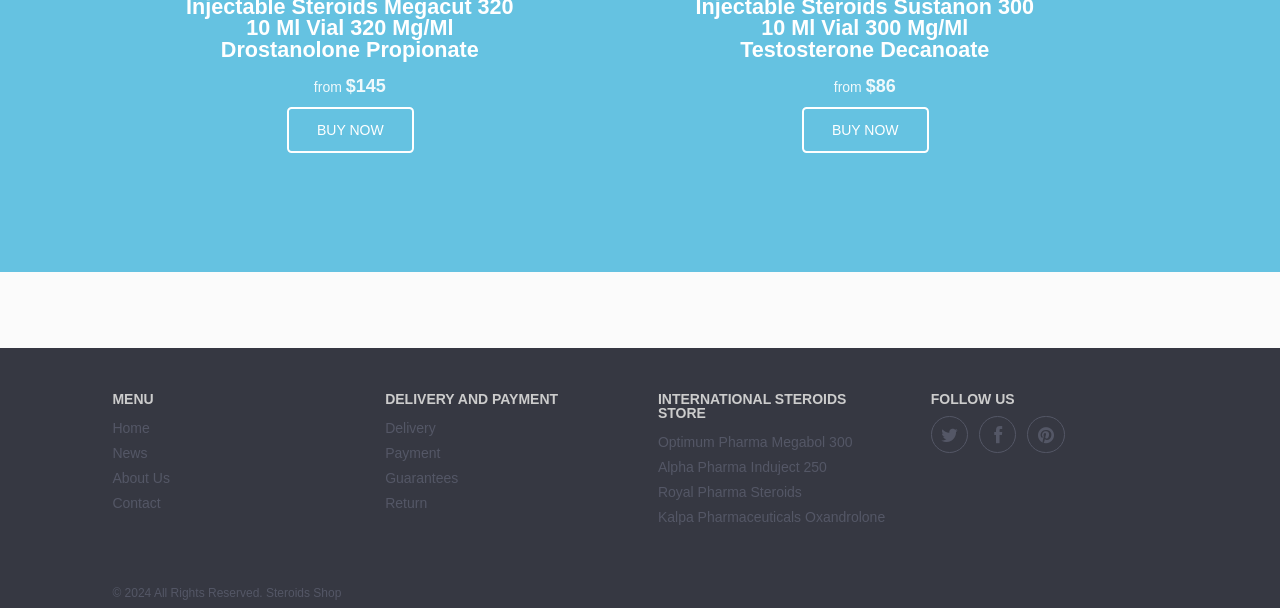Could you locate the bounding box coordinates for the section that should be clicked to accomplish this task: "Buy Dutch Pharma Anavar".

[0.224, 0.175, 0.323, 0.252]